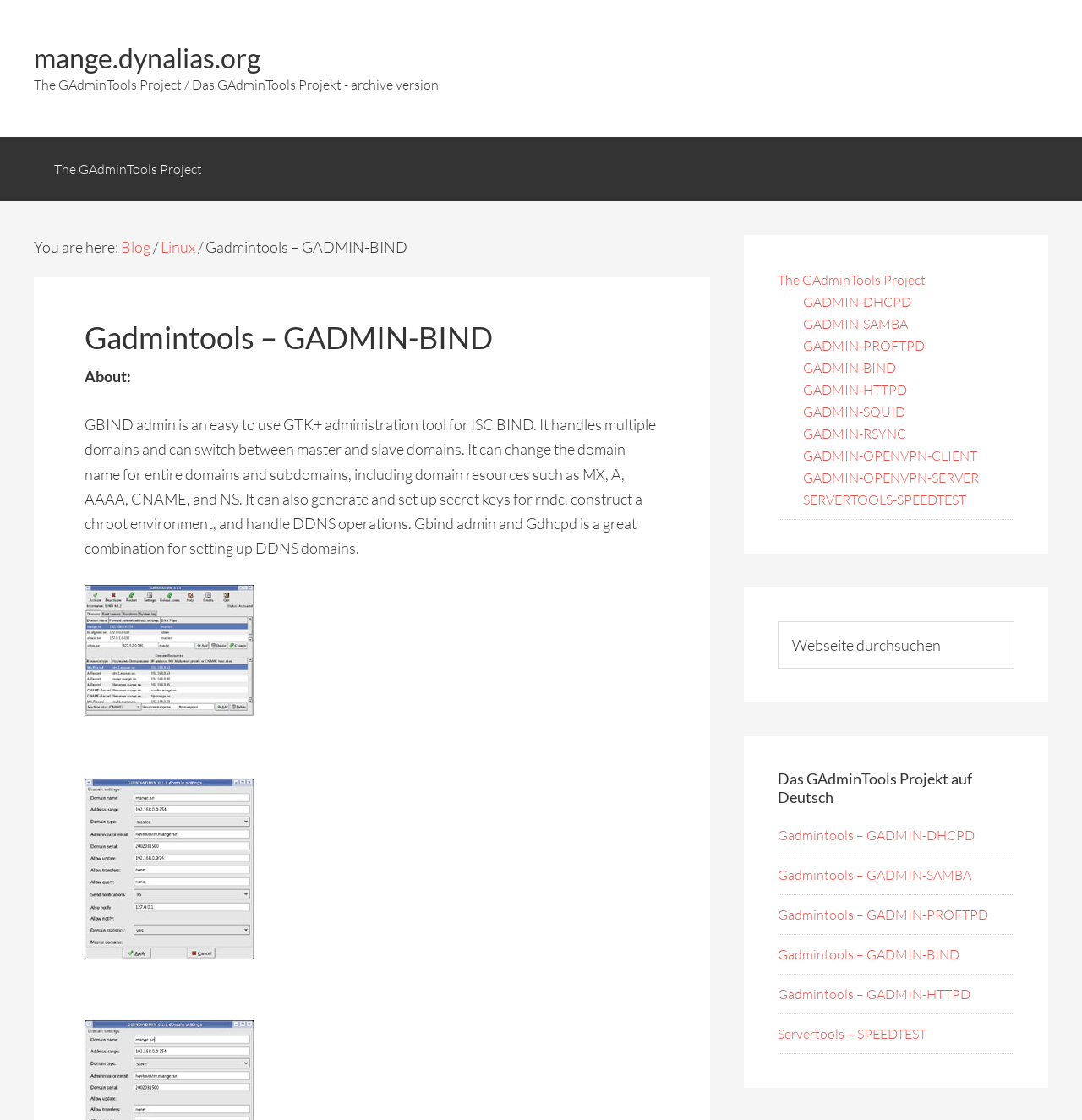What is the search function for?
Please provide a detailed and comprehensive answer to the question.

The search function, located at the bottom of the webpage, allows users to search the website for specific content. It is likely that the search function will return results from within the GAdminTools project website.